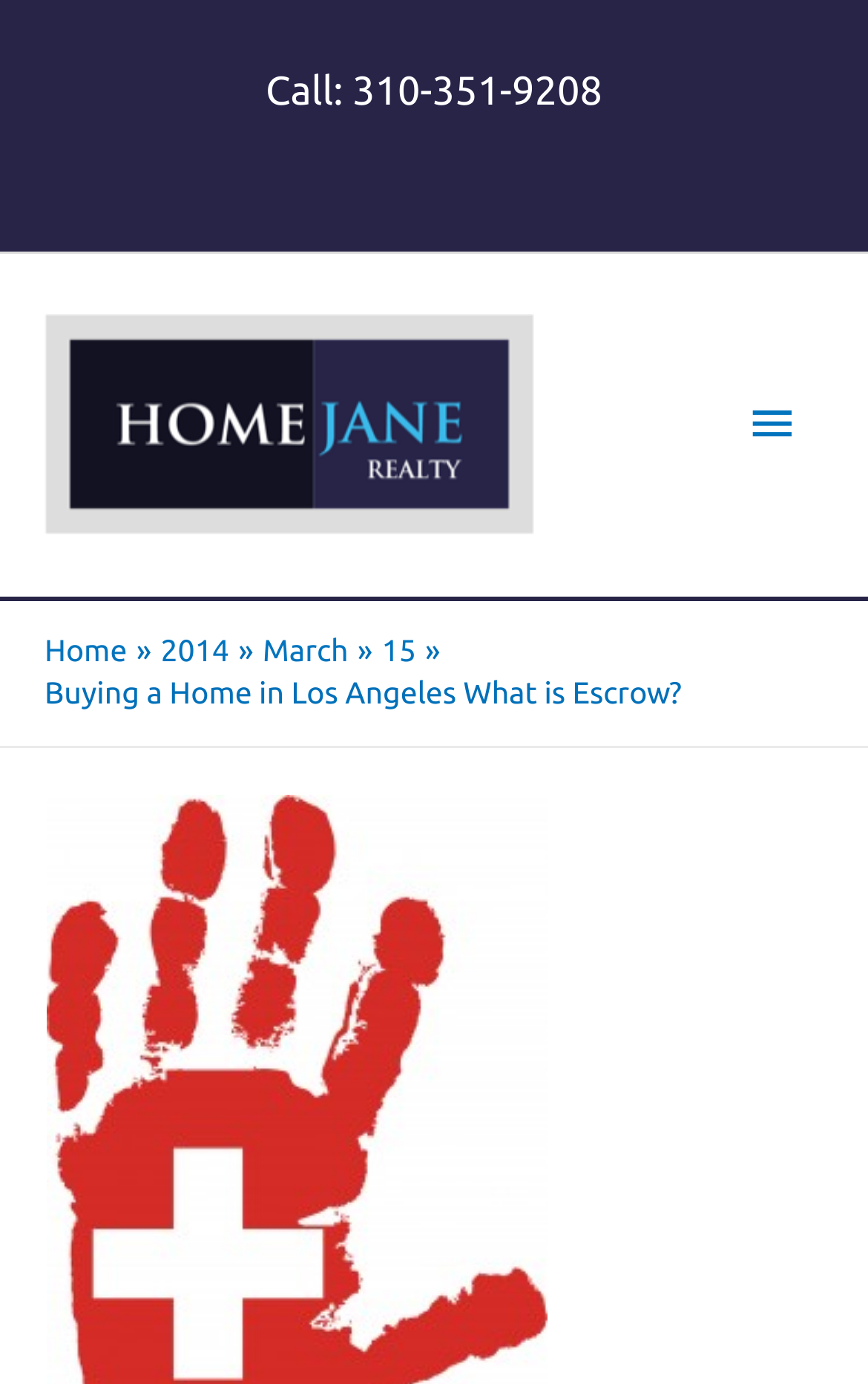How many links are in the breadcrumbs navigation?
Based on the image, answer the question with as much detail as possible.

I found the number of links by looking at the navigation element with the text 'Breadcrumbs' and counting the number of link elements inside it, which are 'Home', '2014', 'March', and '15'.